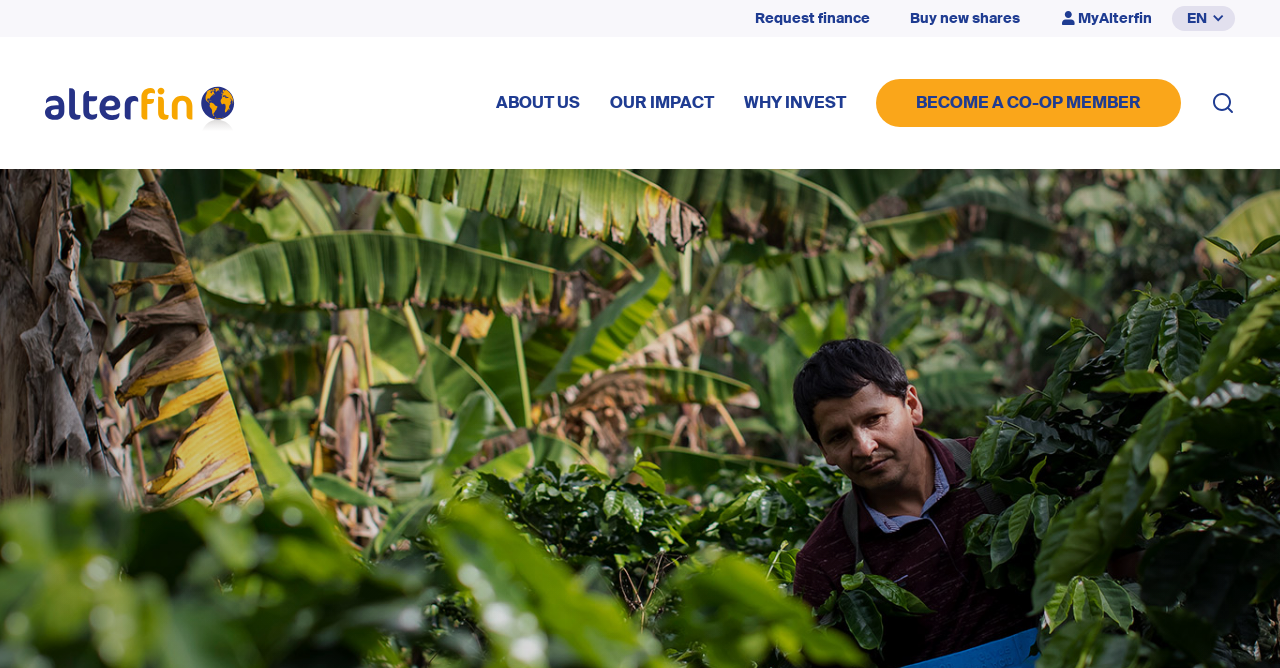Find the bounding box coordinates for the UI element whose description is: "EN". The coordinates should be four float numbers between 0 and 1, in the format [left, top, right, bottom].

[0.916, 0.009, 0.965, 0.046]